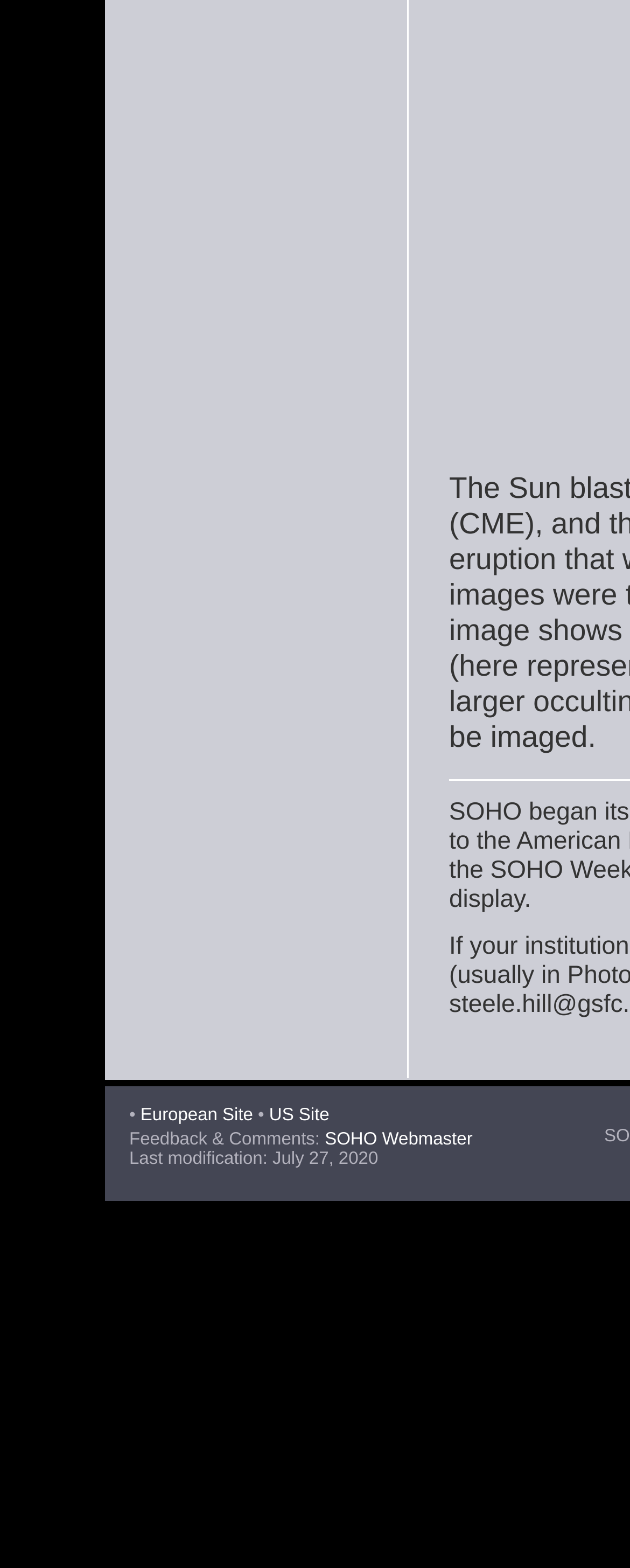Identify the bounding box coordinates for the UI element described by the following text: "European Site". Provide the coordinates as four float numbers between 0 and 1, in the format [left, top, right, bottom].

[0.223, 0.705, 0.402, 0.717]